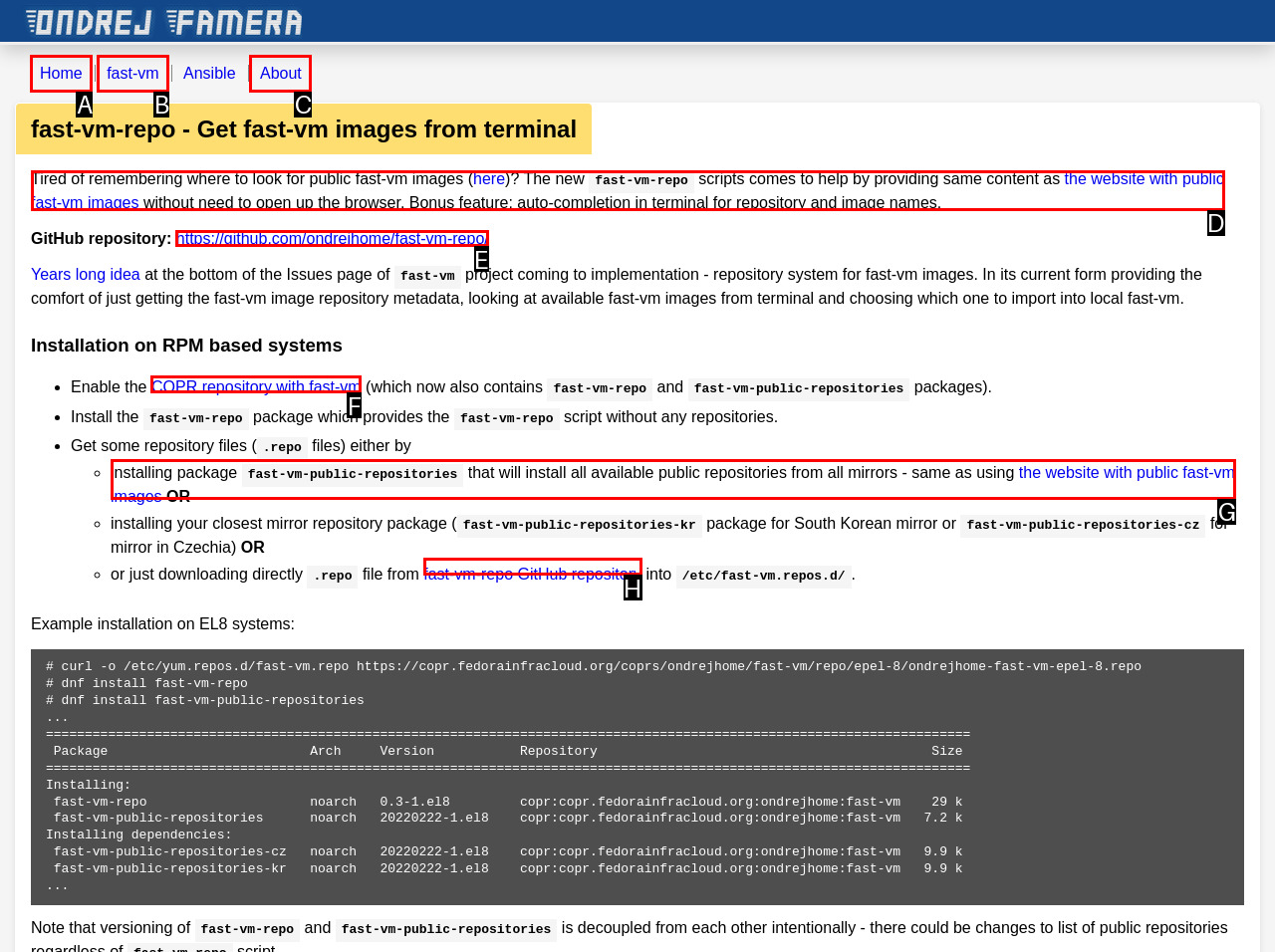For the task: Click the 'https://github.com/ondrejhome/fast-vm-repo/' link, tell me the letter of the option you should click. Answer with the letter alone.

E